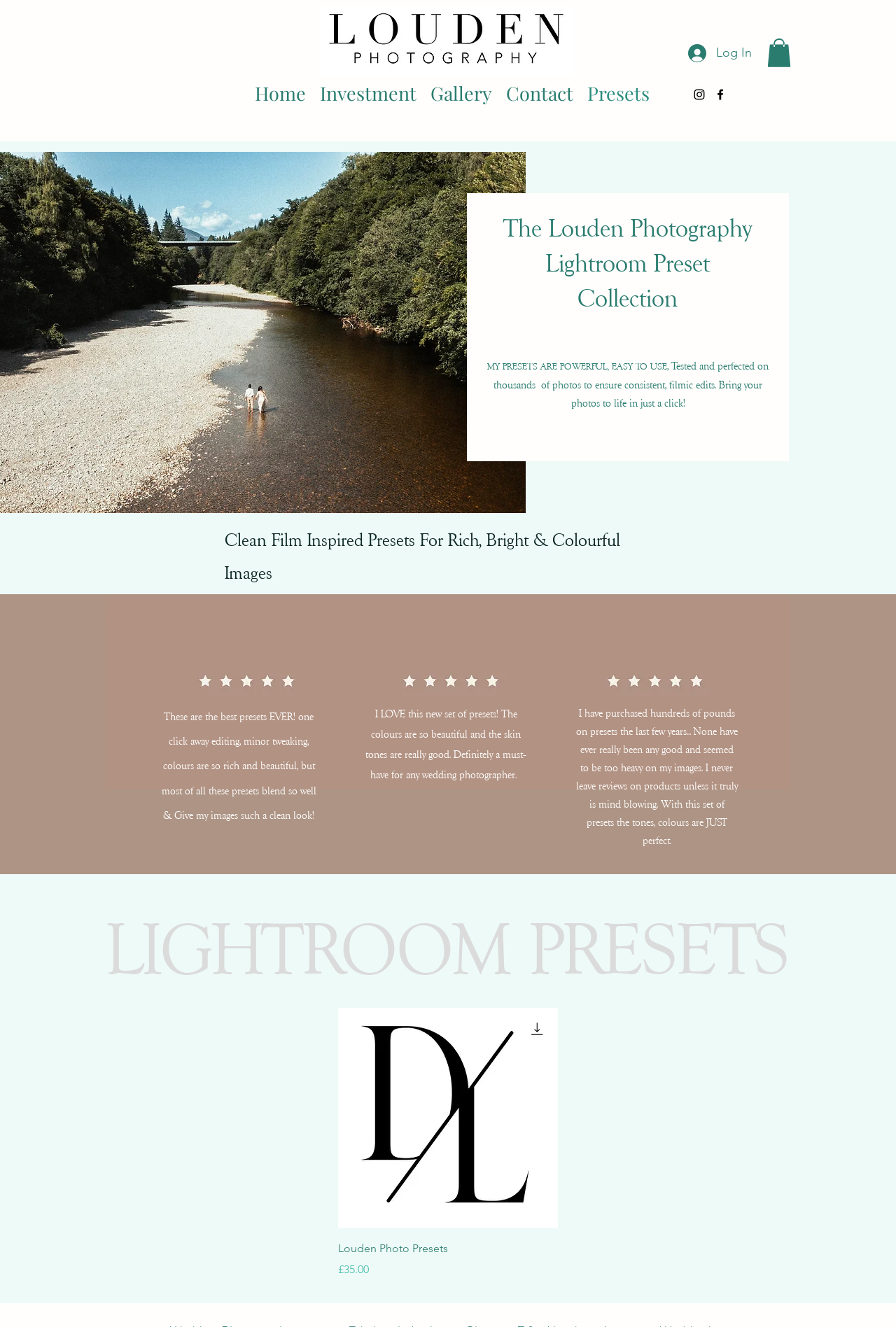Find the bounding box coordinates of the clickable element required to execute the following instruction: "Explore the Presets". Provide the coordinates as four float numbers between 0 and 1, i.e., [left, top, right, bottom].

[0.648, 0.057, 0.733, 0.073]